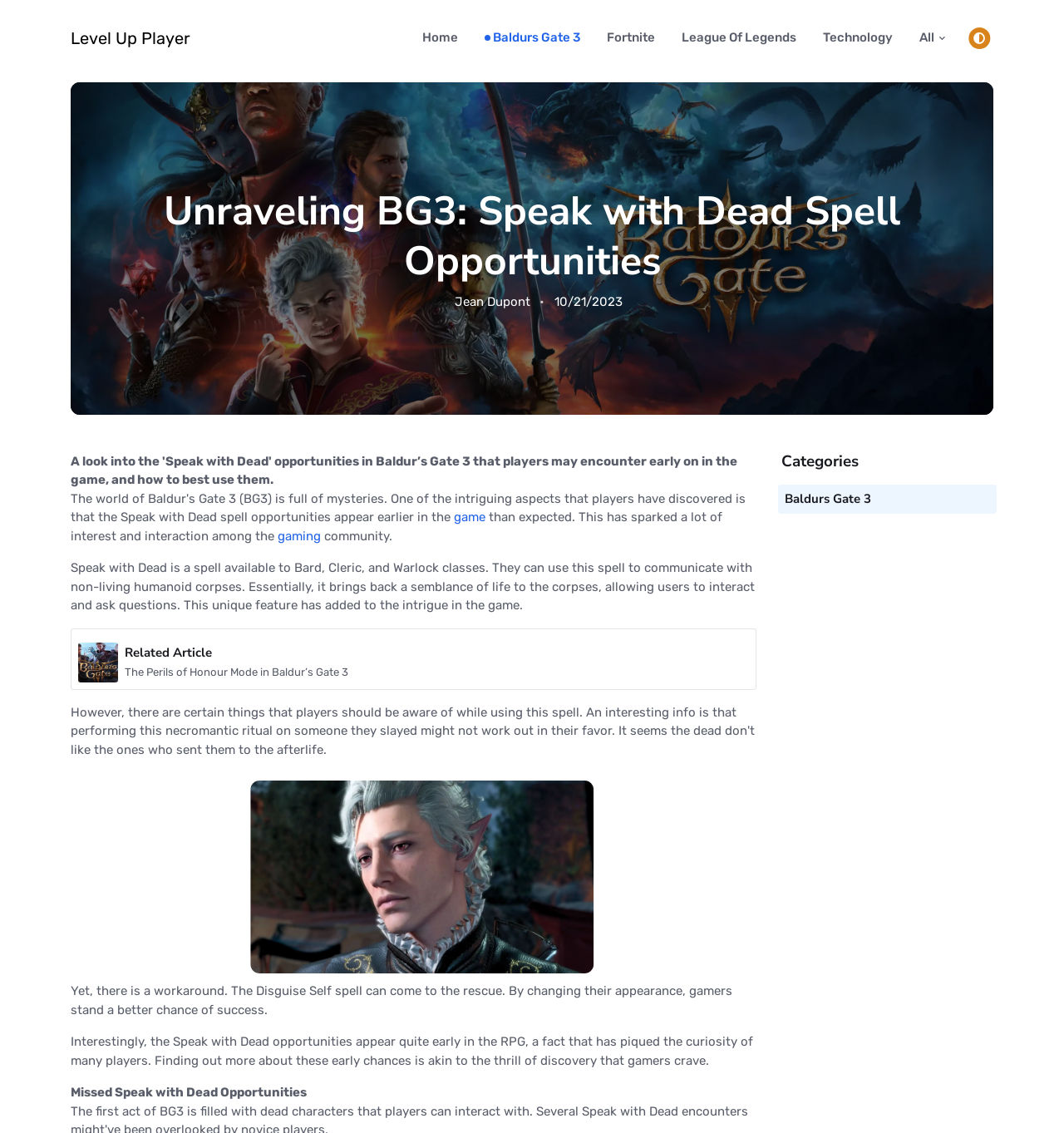Determine the bounding box coordinates for the region that must be clicked to execute the following instruction: "Go to Home".

[0.385, 0.0, 0.443, 0.066]